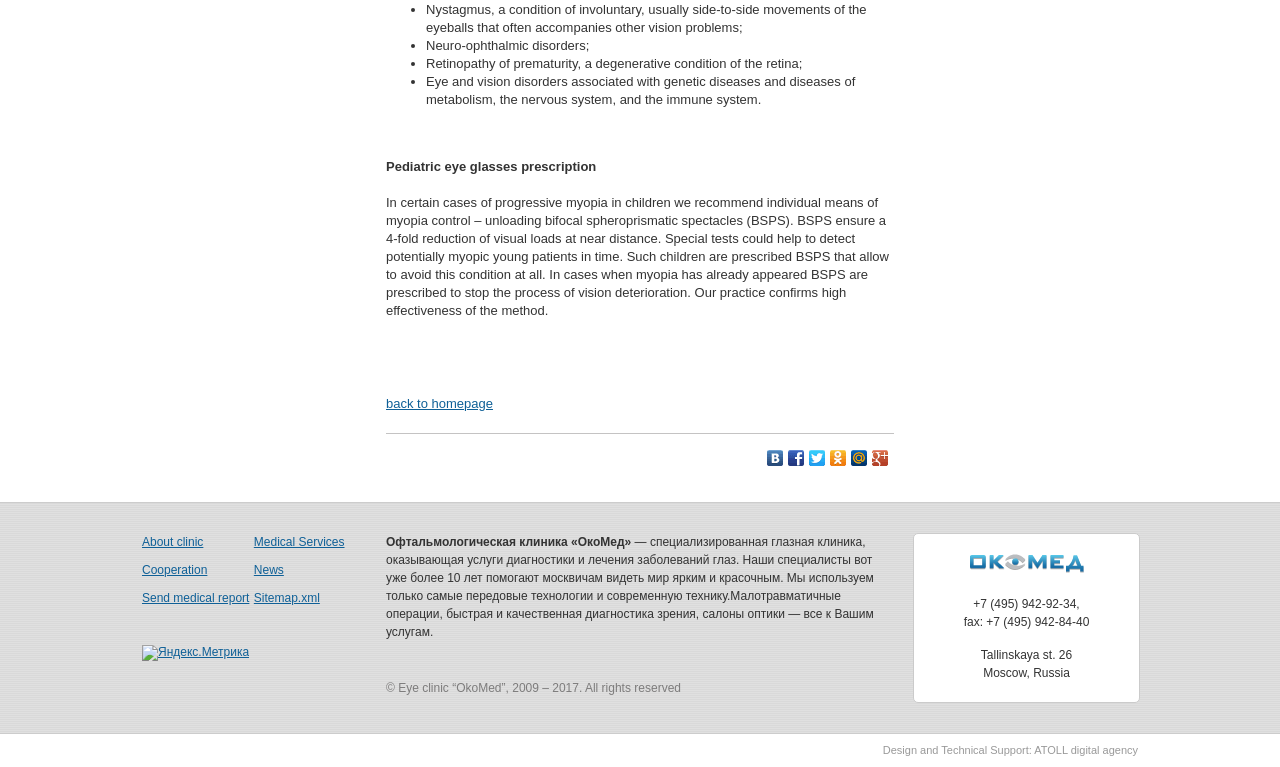Extract the bounding box coordinates of the UI element described by: "title="Google Plus"". The coordinates should include four float numbers ranging from 0 to 1, e.g., [left, top, right, bottom].

[0.68, 0.58, 0.696, 0.614]